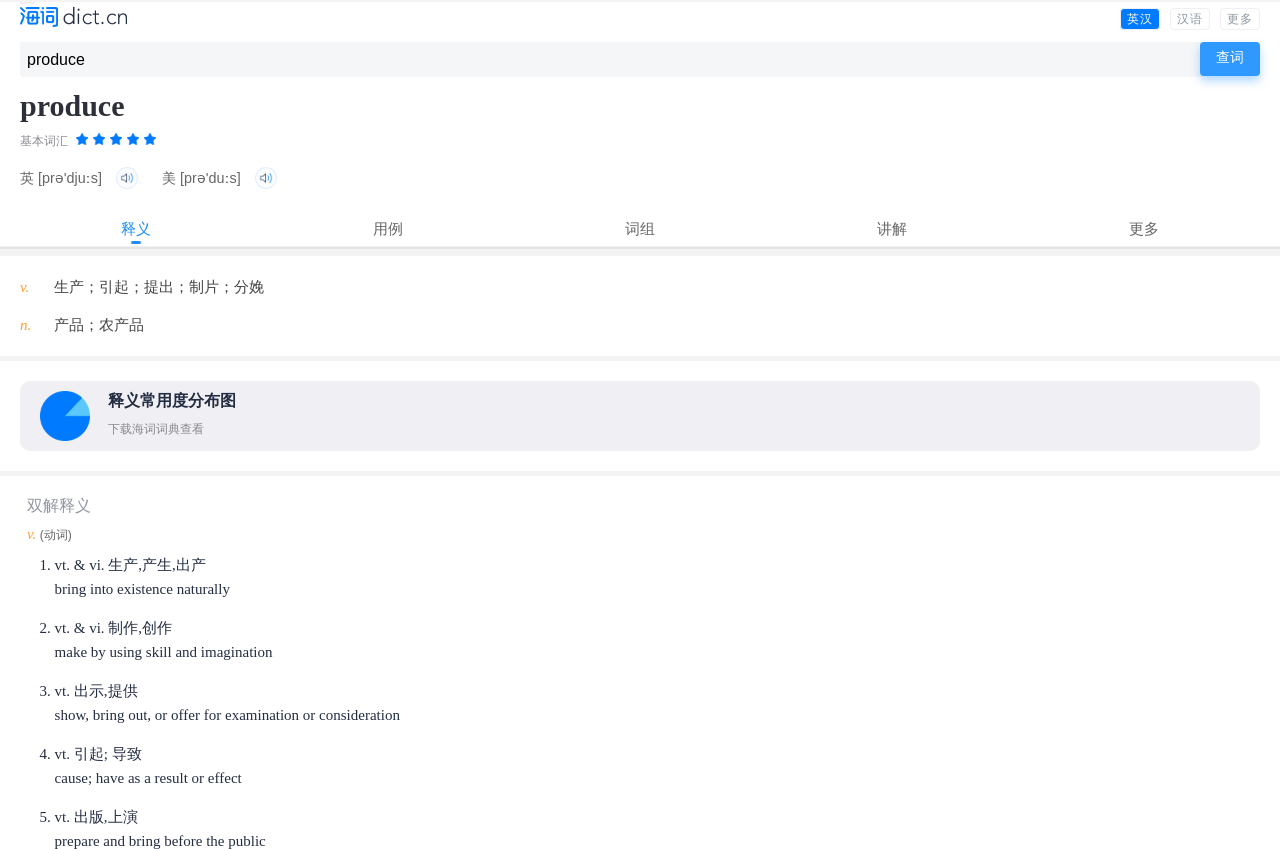Find the bounding box coordinates for the HTML element described as: "O47". The coordinates should consist of four float values between 0 and 1, i.e., [left, top, right, bottom].

None